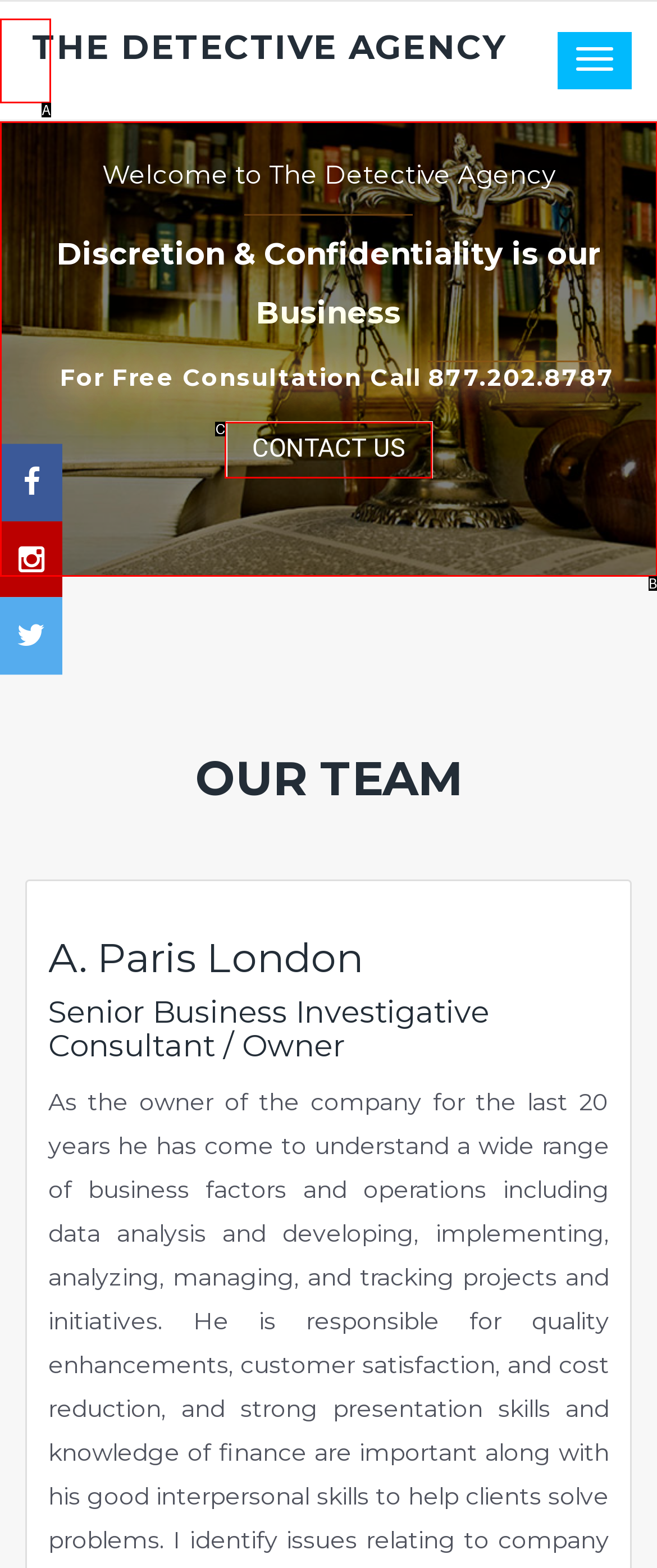Which HTML element matches the description: The Detective Agency?
Reply with the letter of the correct choice.

A